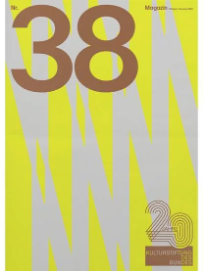What is the significance of the number '20'?
Examine the image and provide an in-depth answer to the question.

The significance of the number '20' is that it is celebrating two decades of work, as hinted by the caption's mention of 'a thematic connection to a cultural foundation celebrating two decades of work'.